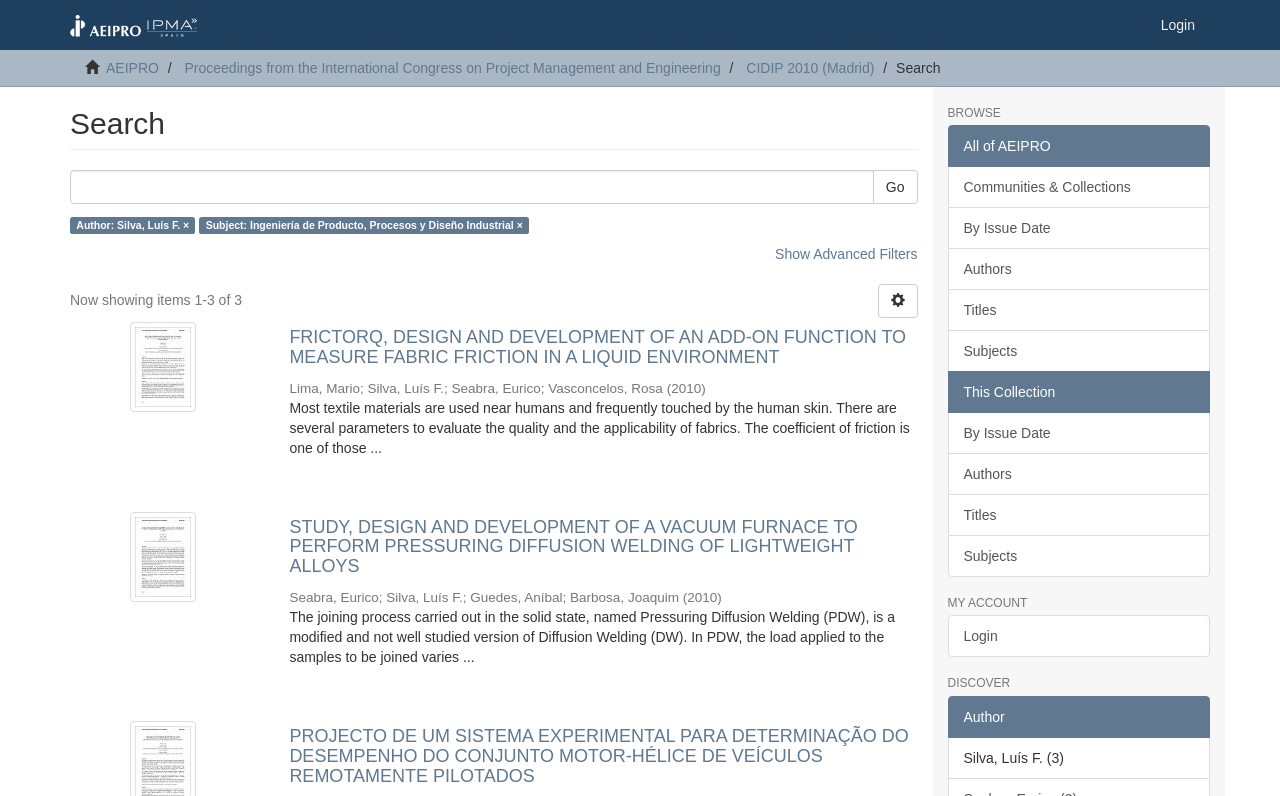Respond with a single word or phrase:
How many research papers are displayed on this page?

3